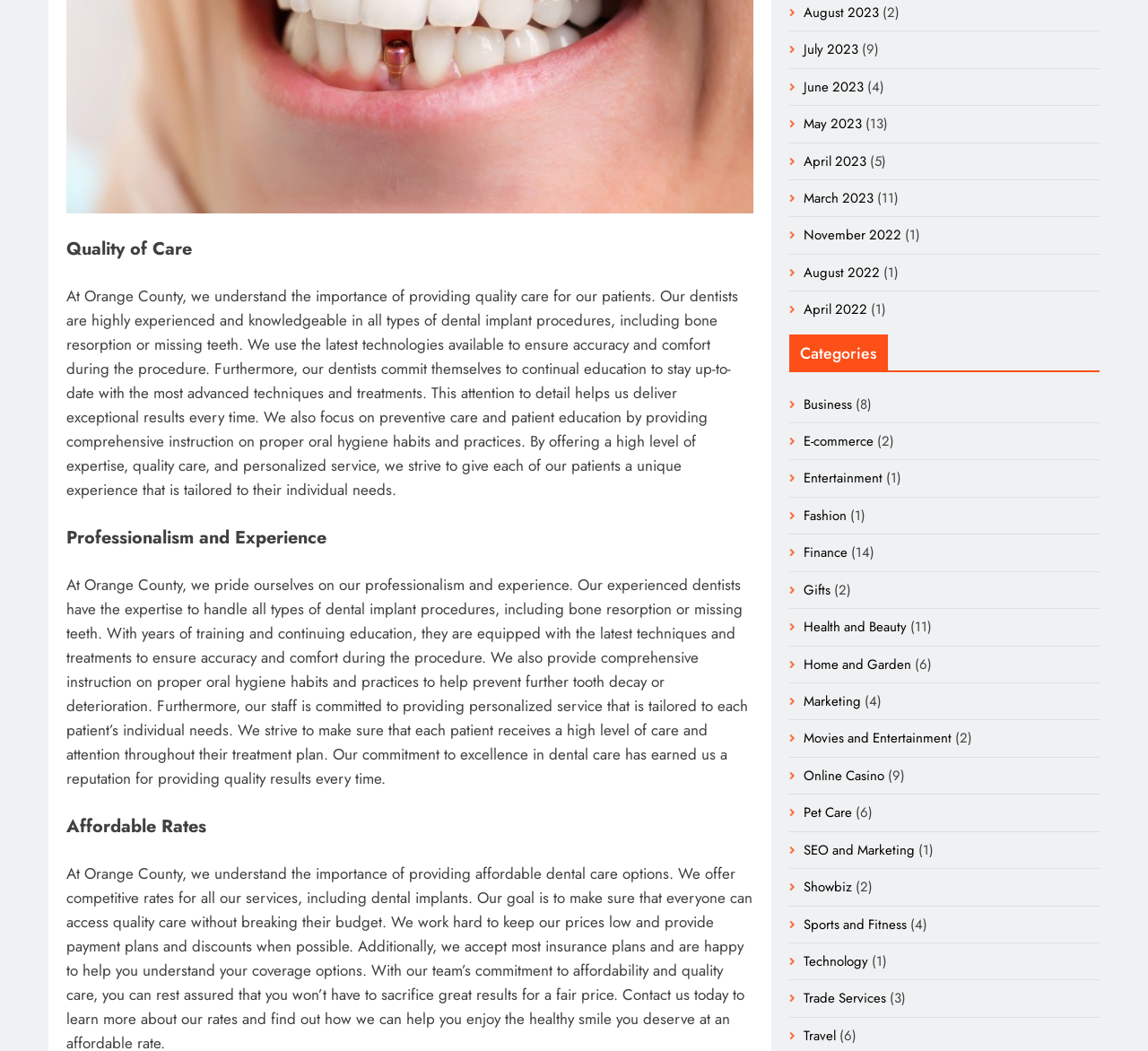By analyzing the image, answer the following question with a detailed response: How many types of categories are listed on the webpage?

By counting the number of links under the 'Categories' heading, I found that there are 20 types of categories listed on the webpage, including Business, E-commerce, Entertainment, and more.